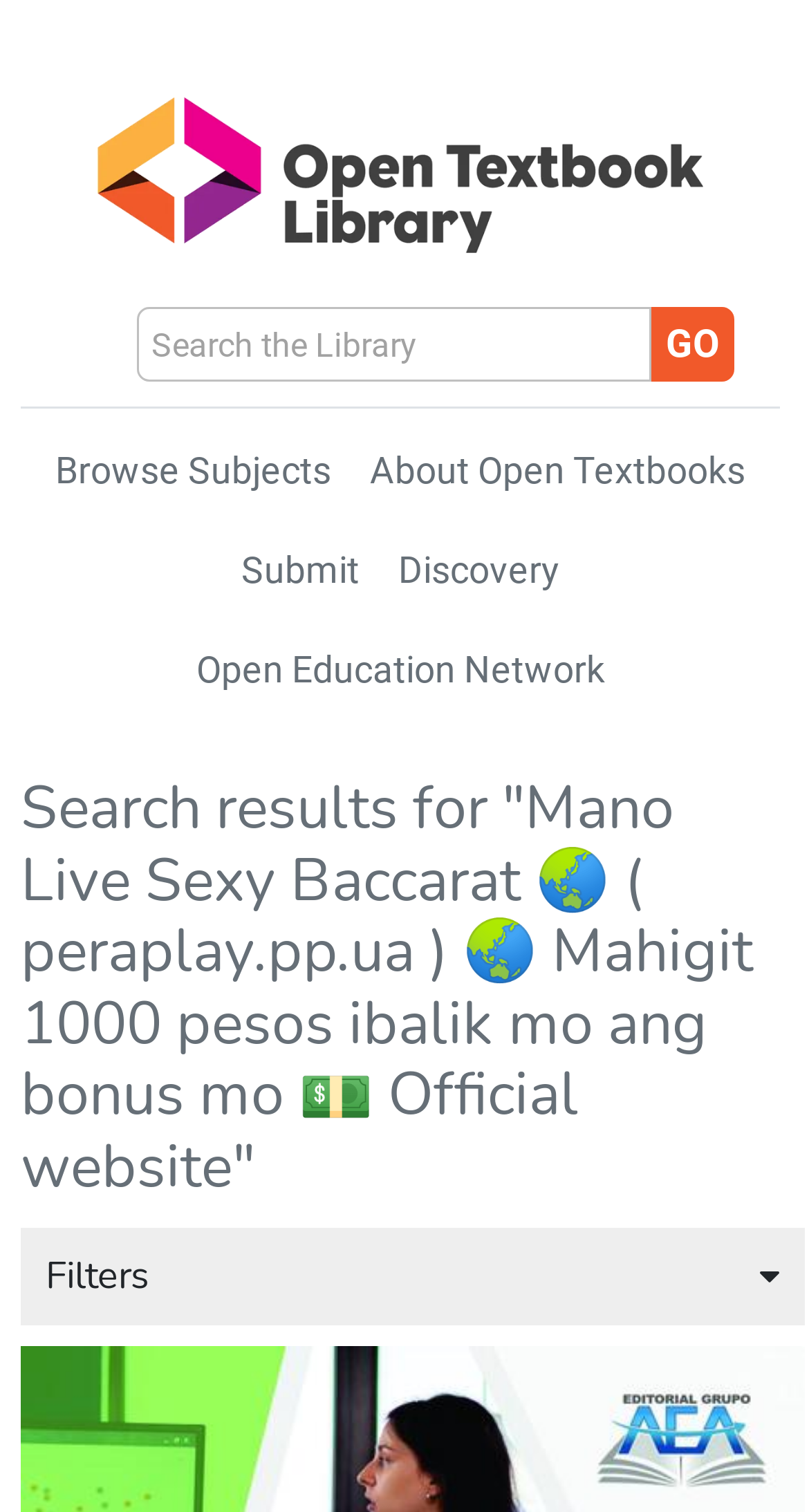Determine the bounding box coordinates of the clickable region to carry out the instruction: "Browse Subjects".

[0.069, 0.298, 0.41, 0.325]